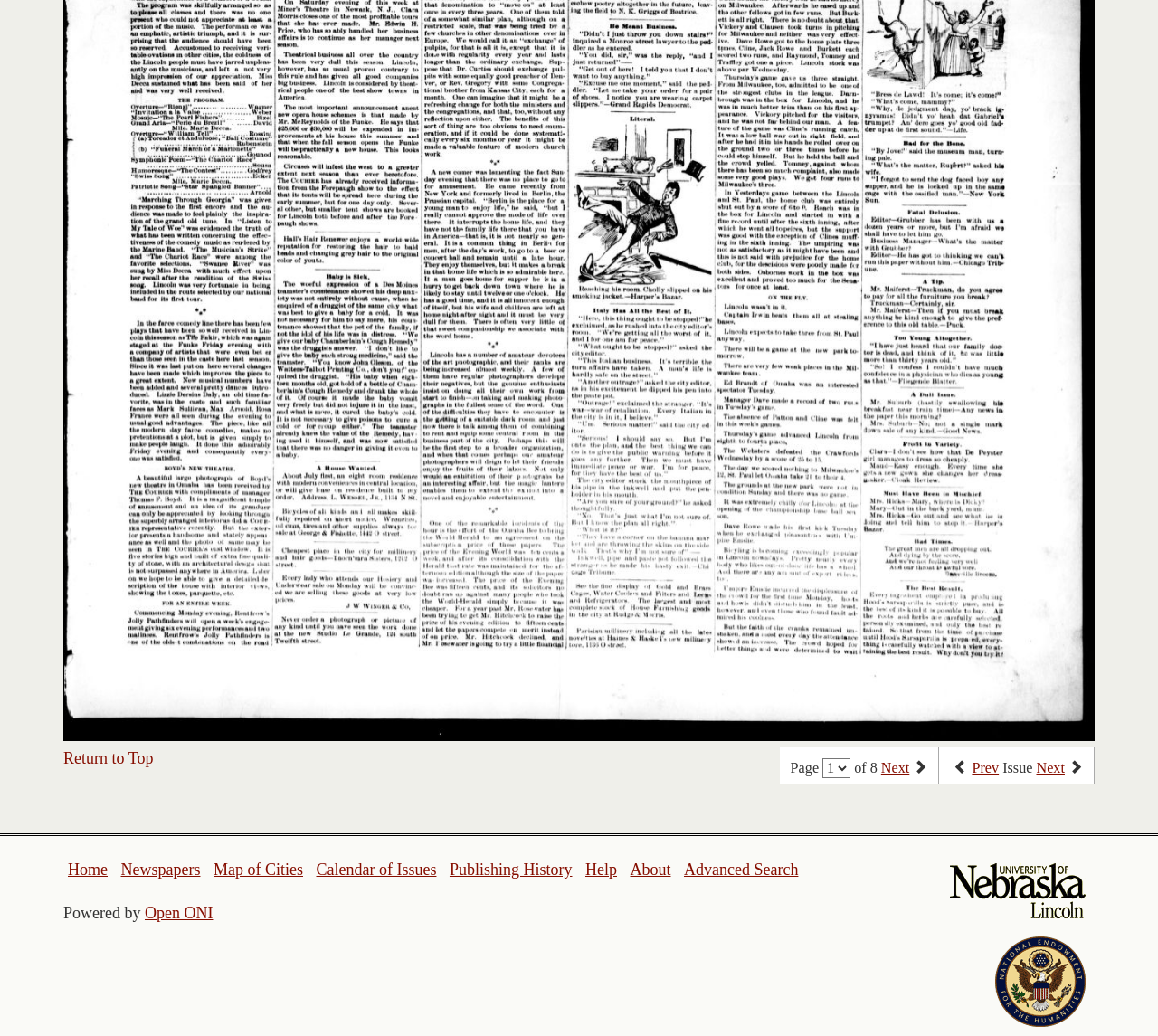Locate the bounding box coordinates of the element that should be clicked to execute the following instruction: "Go to the next page".

[0.761, 0.734, 0.785, 0.75]